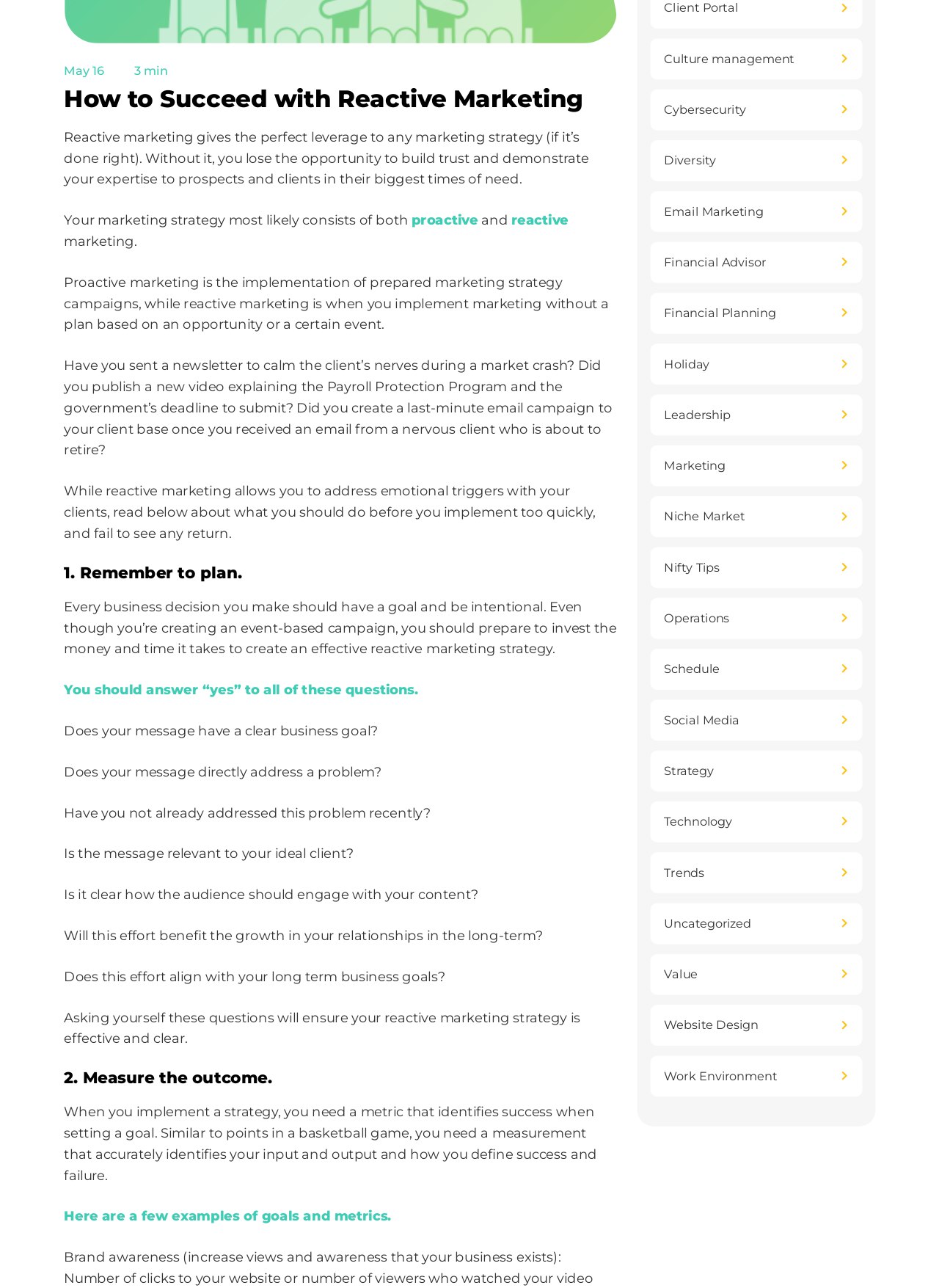Show the bounding box coordinates for the HTML element as described: "Email Marketing".

[0.692, 0.148, 0.918, 0.18]